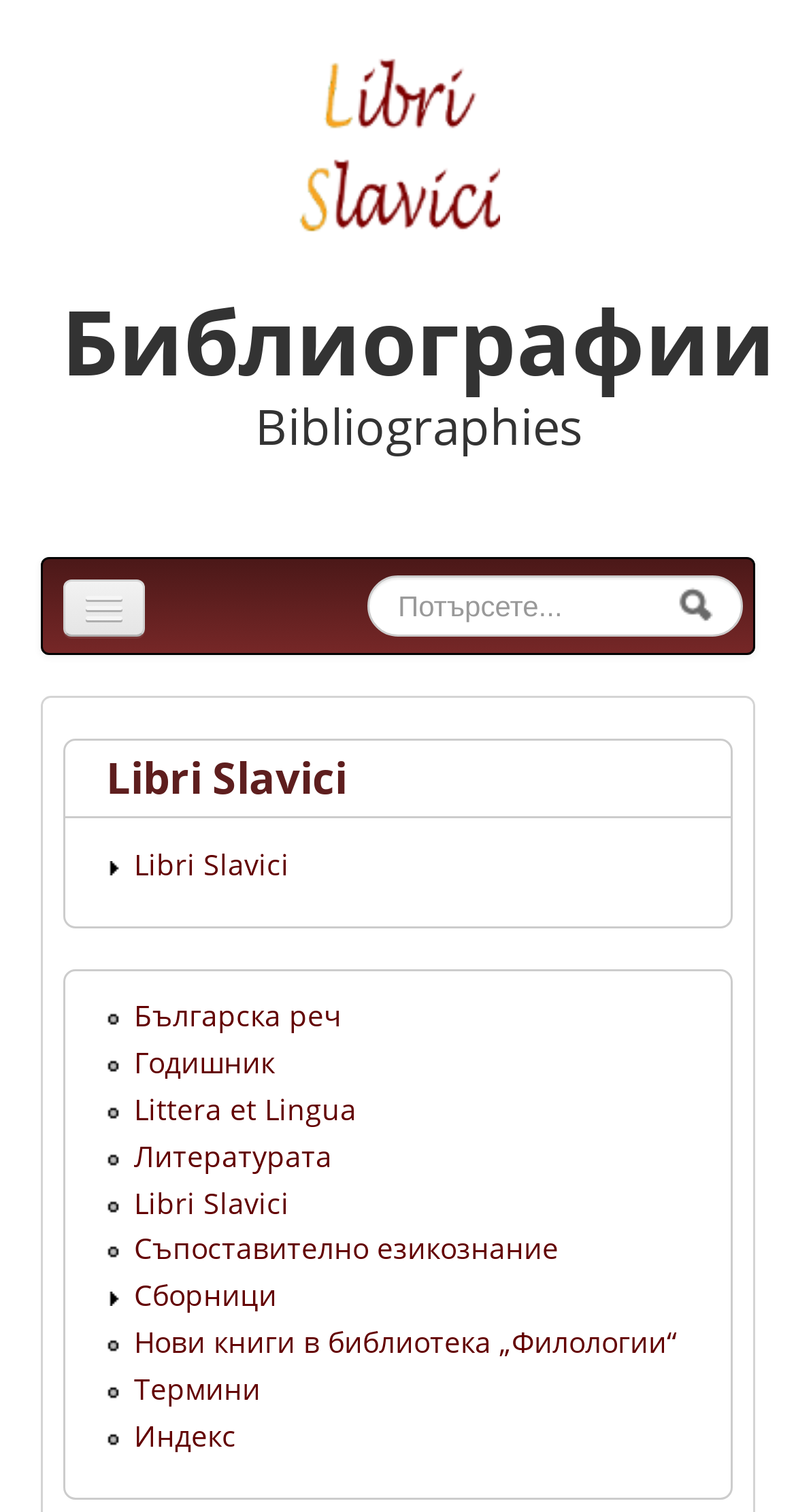Locate the bounding box of the UI element described by: "Нови книги в библиотека „Филологии“" in the given webpage screenshot.

[0.169, 0.873, 0.9, 0.9]